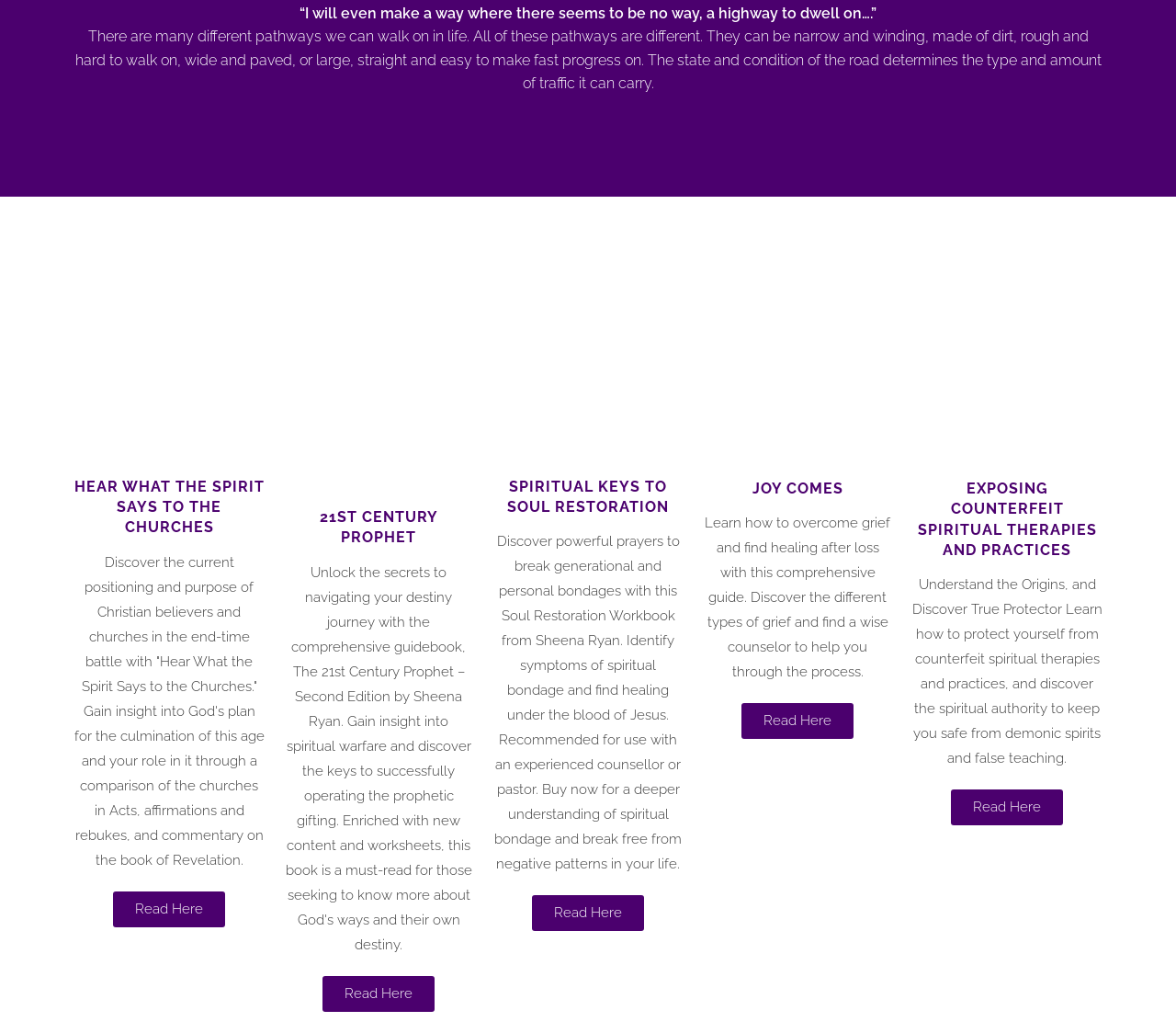How many sections are on the webpage?
Please answer the question as detailed as possible based on the image.

By analyzing the structure of the webpage, I can see that there are five distinct sections, each with a heading and a brief description, separated by figures and links.